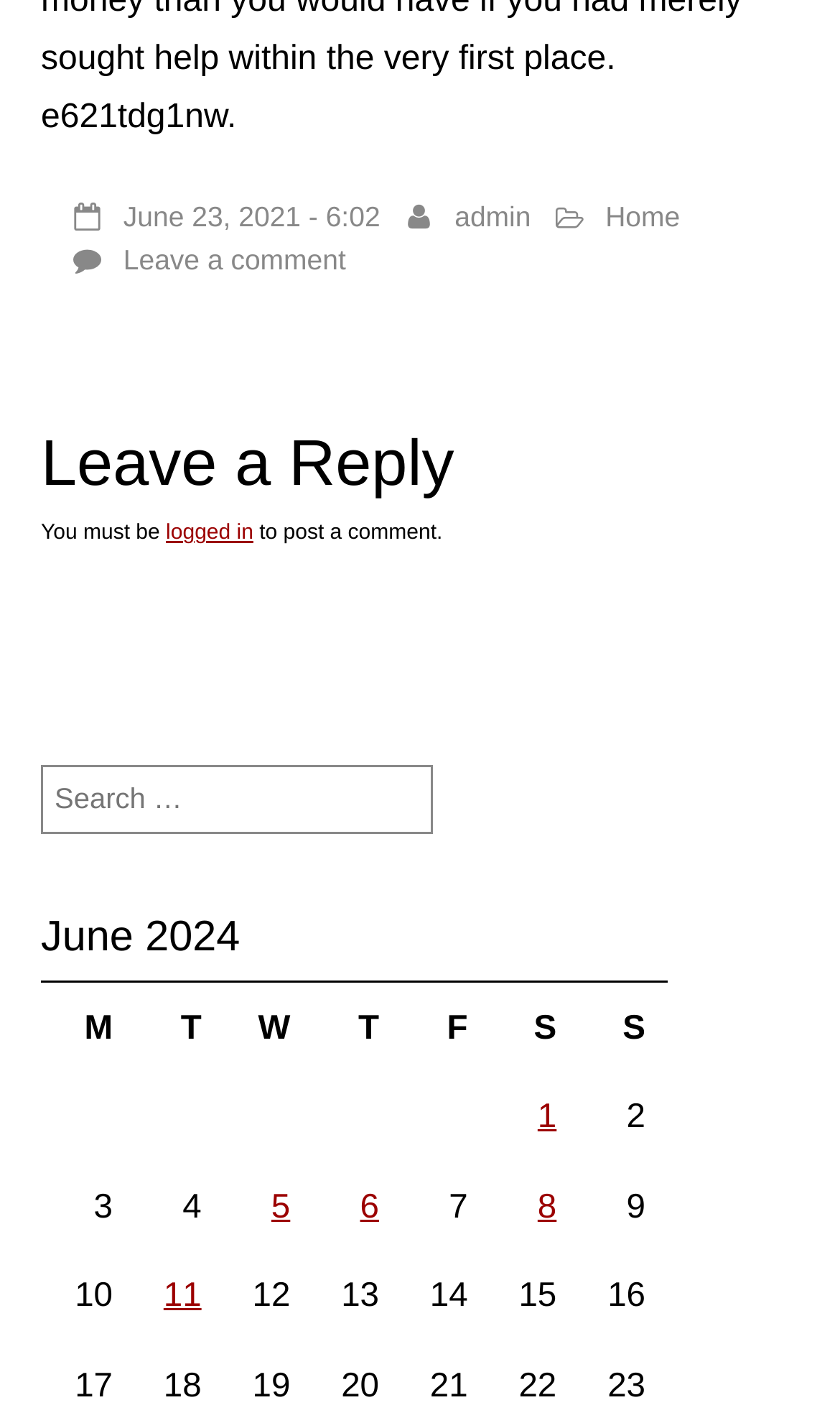What is required to post a comment?
Answer the question with detailed information derived from the image.

I found the text 'You must be logged in to post a comment.' on the webpage, which indicates that being logged in is required to post a comment.